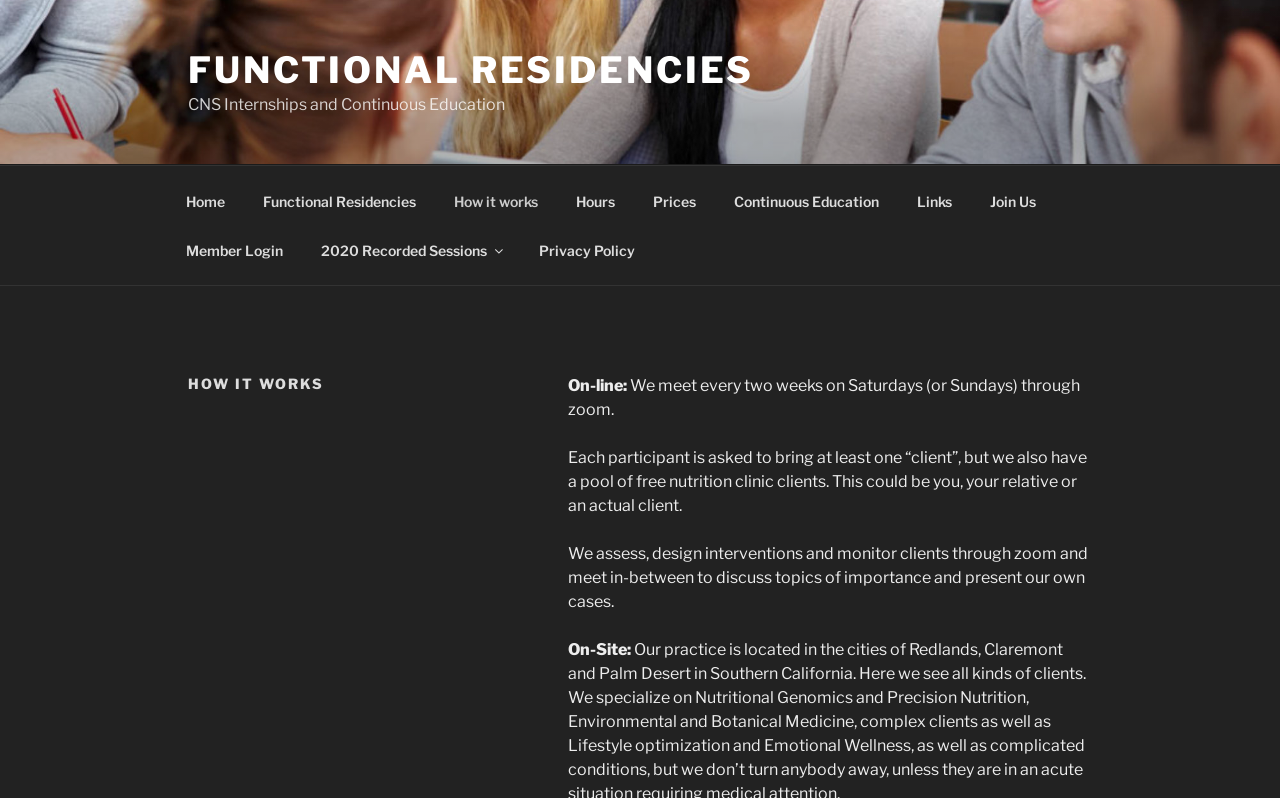Identify the bounding box coordinates of the section to be clicked to complete the task described by the following instruction: "Click on Functional Residencies". The coordinates should be four float numbers between 0 and 1, formatted as [left, top, right, bottom].

[0.147, 0.06, 0.589, 0.115]